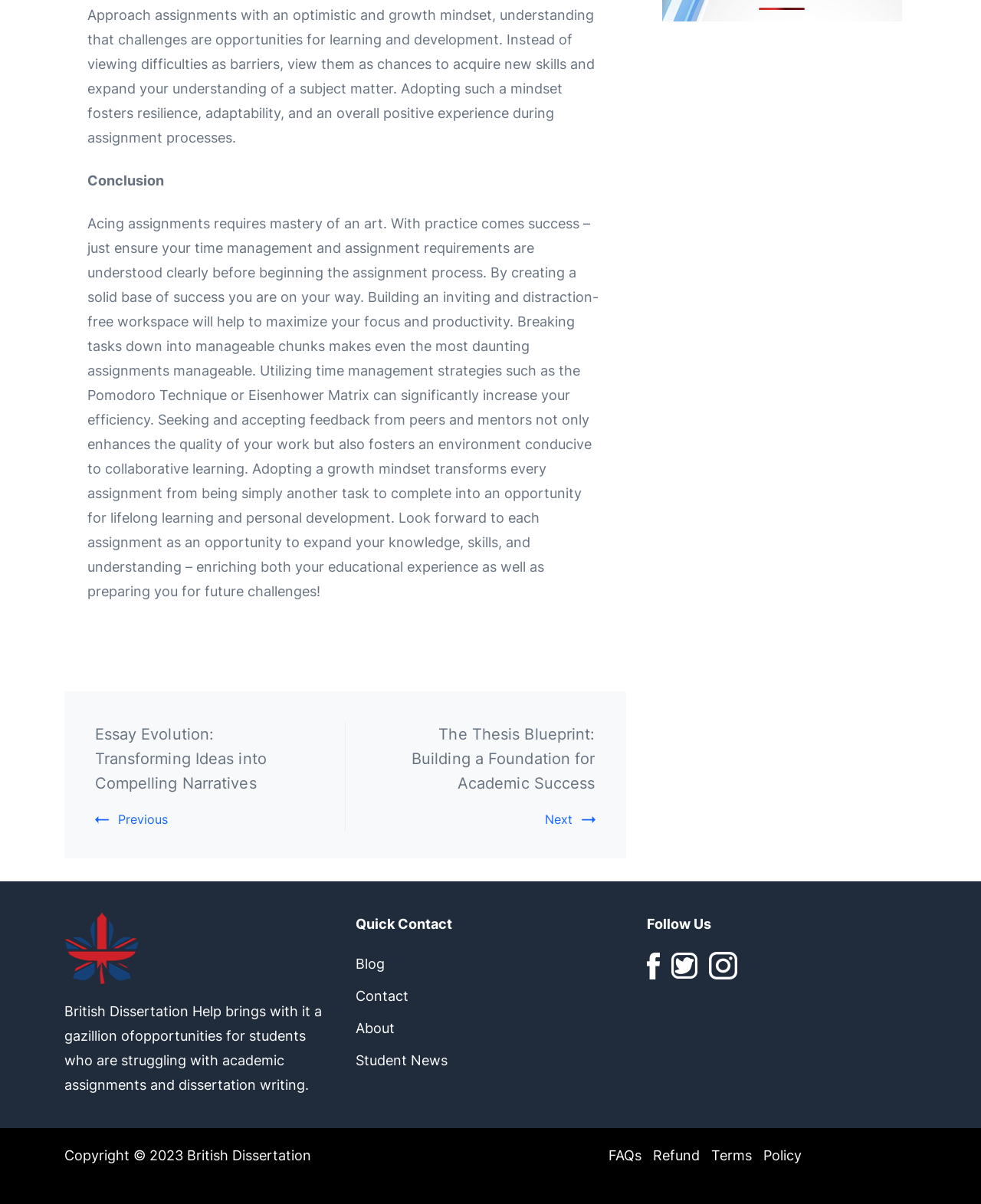Indicate the bounding box coordinates of the clickable region to achieve the following instruction: "Click on 'The Thesis Blueprint: Building a Foundation for Academic Success'."

[0.42, 0.602, 0.607, 0.658]